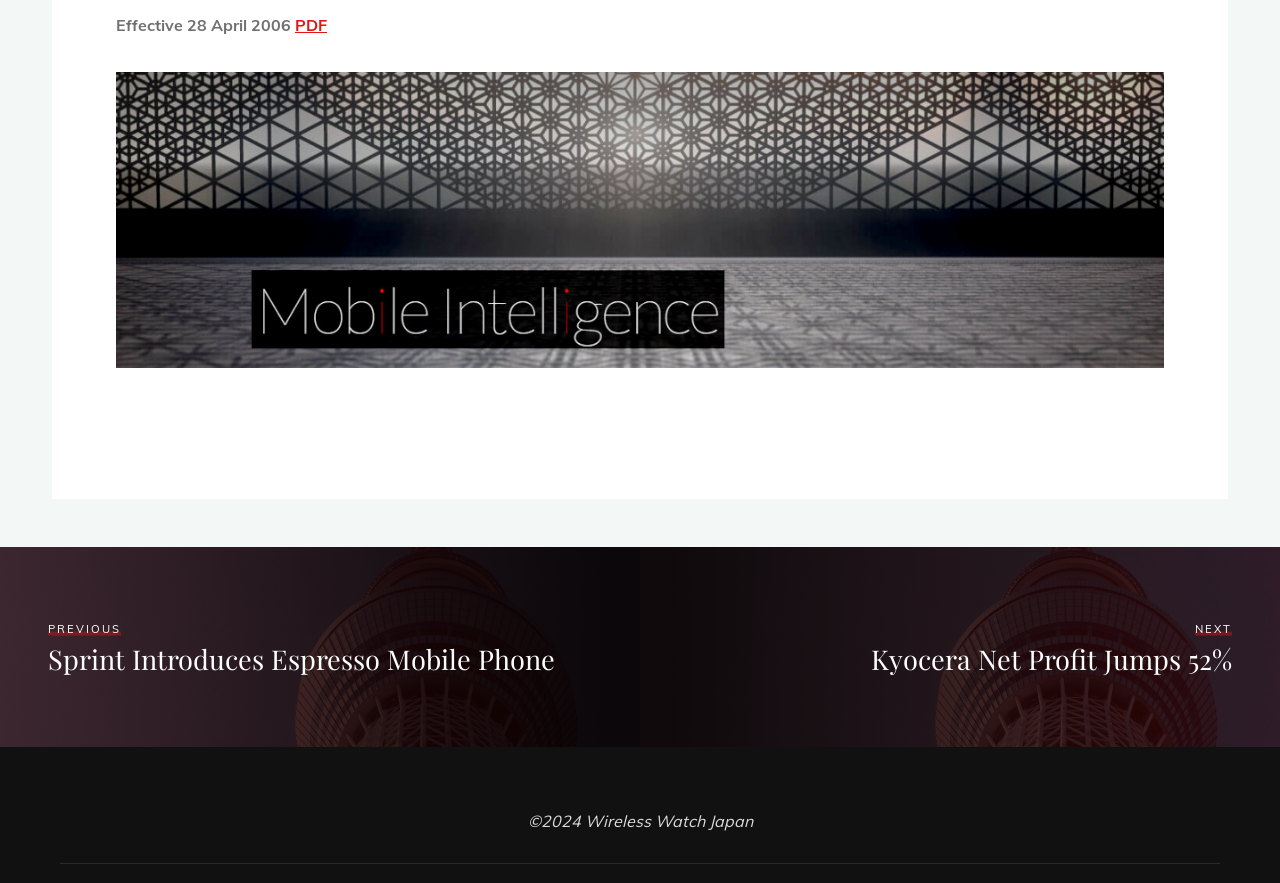How many links are there in the middle section?
Please give a detailed and elaborate explanation in response to the question.

In the middle section of the webpage, there are two links: 'PREVIOUS Sprint Introduces Espresso Mobile Phone' and 'NEXT Kyocera Net Profit Jumps 52%'. These links are likely to be navigation links to previous and next articles or news items.